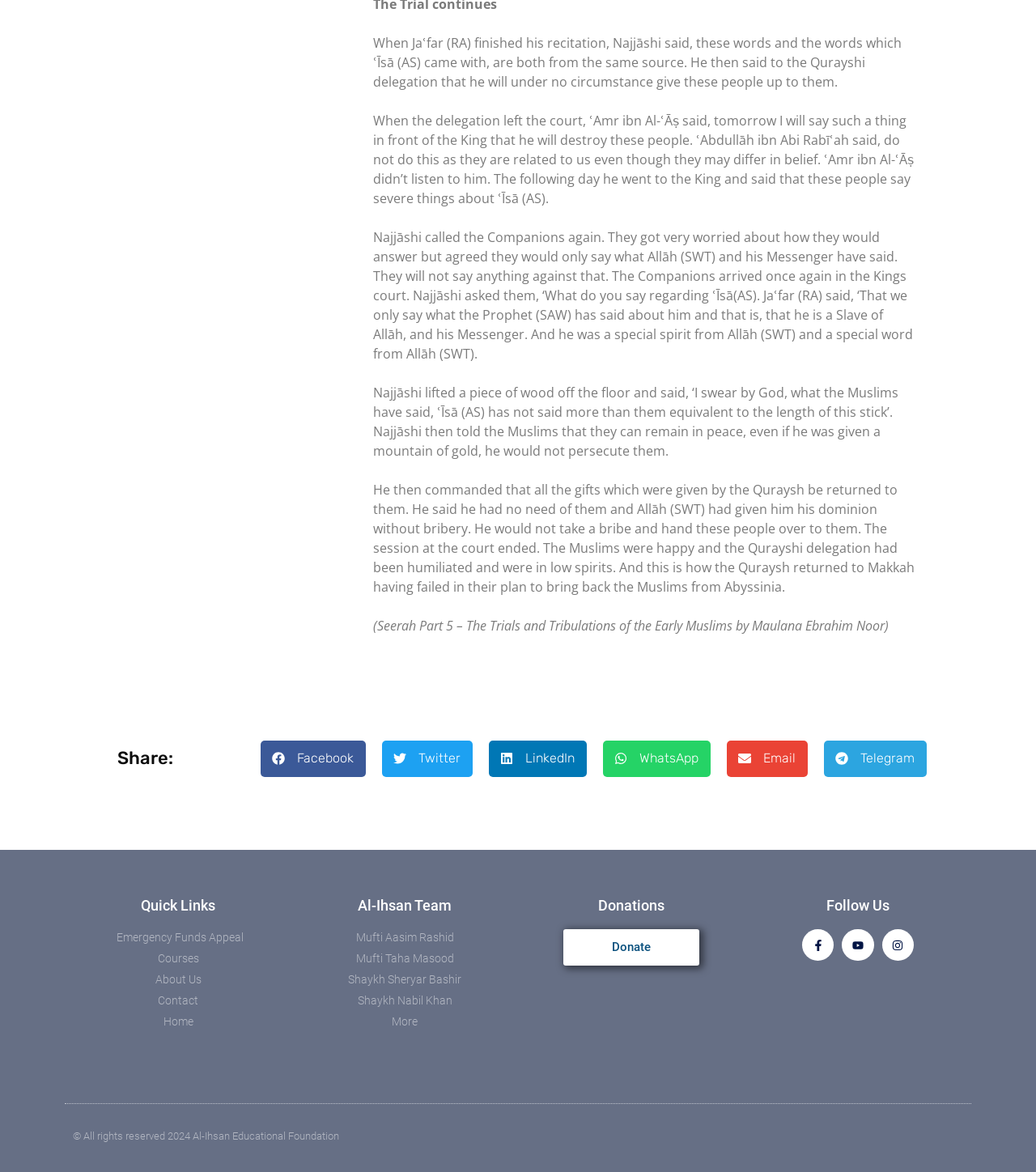What is the name of the educational foundation mentioned at the bottom of the page?
Use the image to give a comprehensive and detailed response to the question.

I found the answer by looking at the text at the bottom of the page, which says '© All rights reserved 2024 Al-Ihsan Educational Foundation'. This suggests that the educational foundation mentioned is Al-Ihsan Educational Foundation.